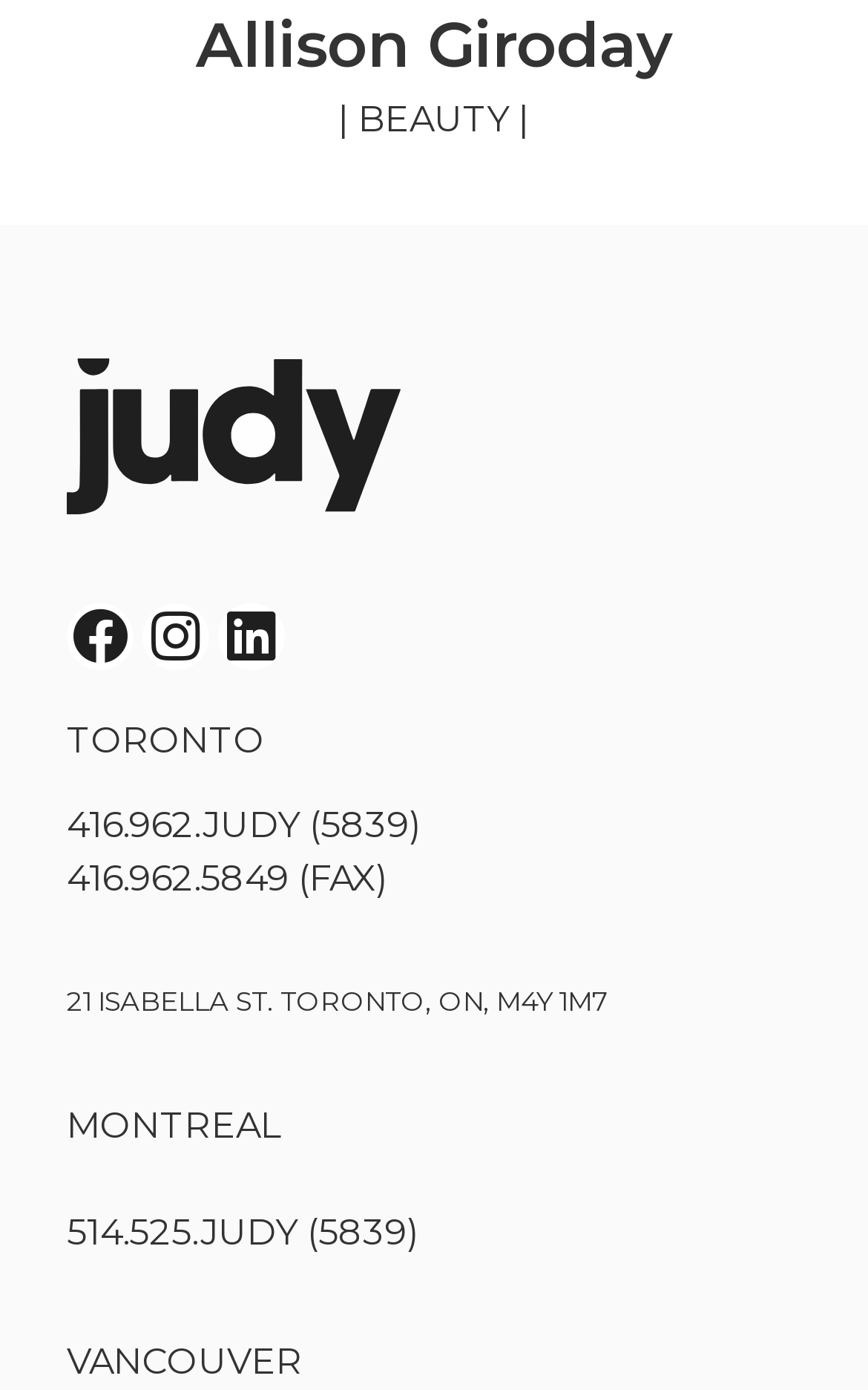Determine the bounding box coordinates (top-left x, top-left y, bottom-right x, bottom-right y) of the UI element described in the following text: Instagram

[0.164, 0.433, 0.241, 0.482]